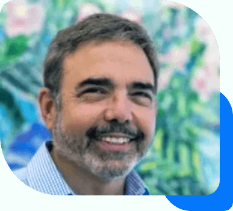How many years has Dr. Michael Cohen been serving?
Give a one-word or short phrase answer based on the image.

25 years